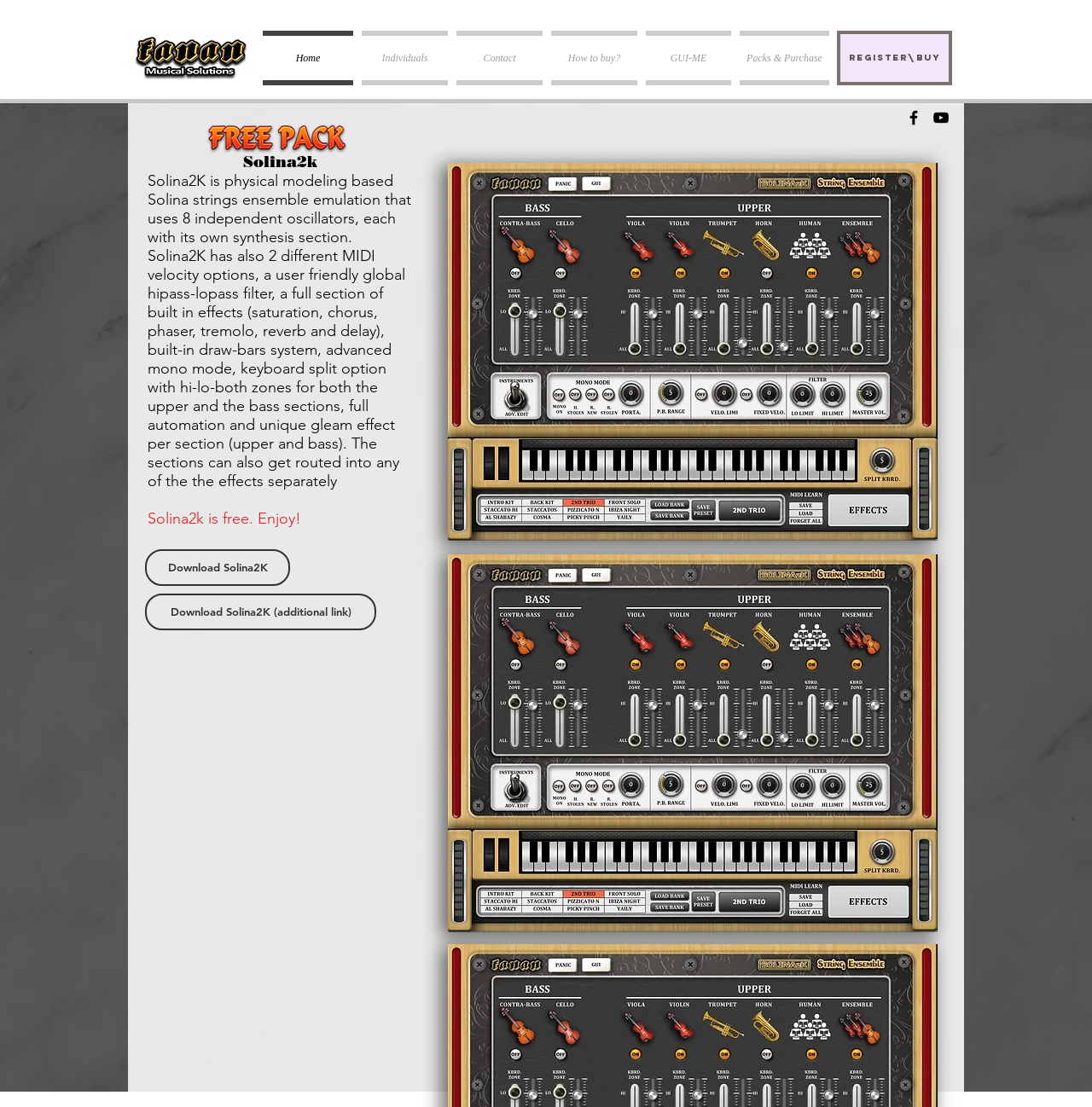Respond with a single word or phrase:
What social media platforms are linked on the webpage?

Facebook and YouTube